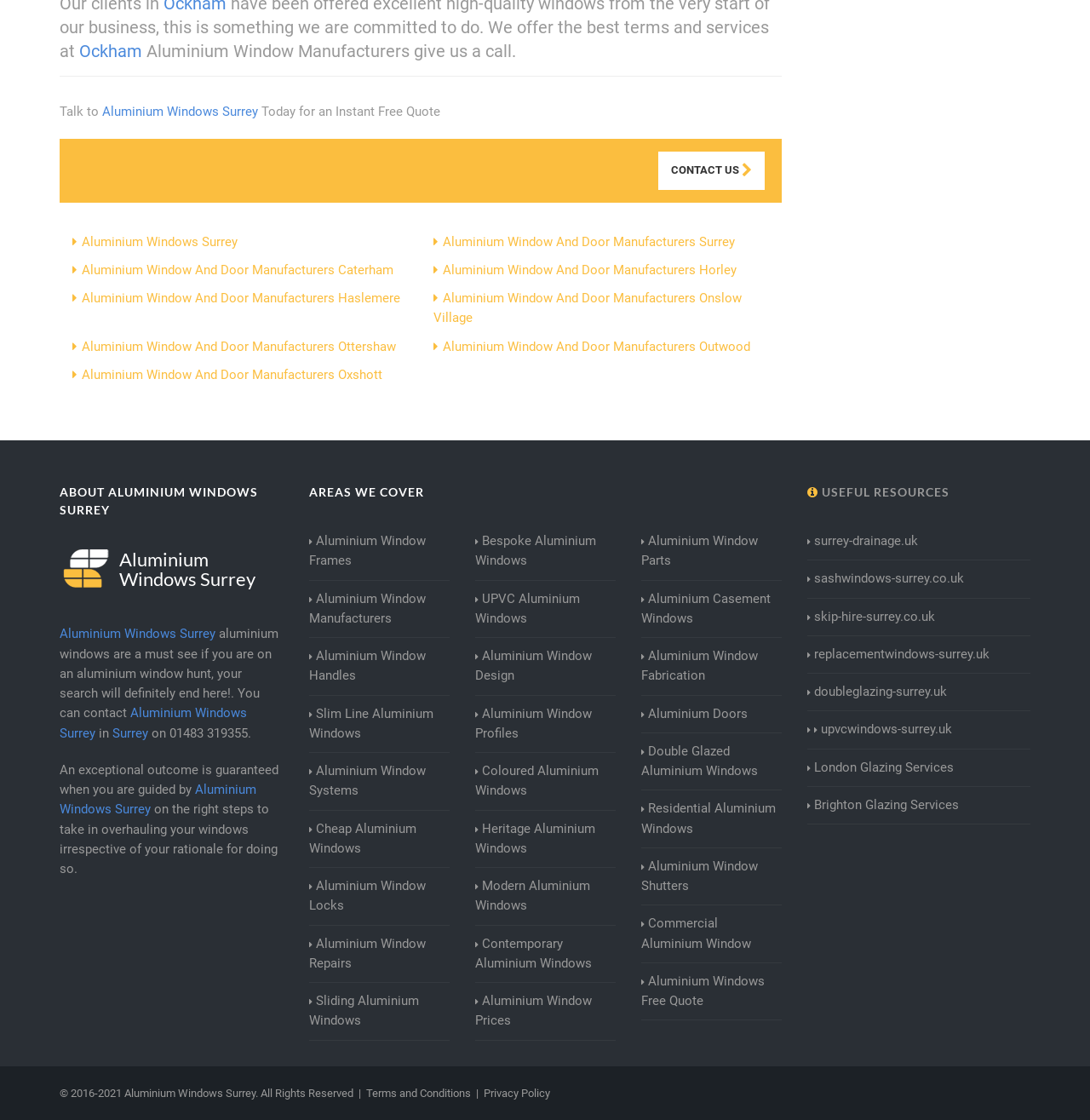What is the phone number to contact?
Kindly offer a detailed explanation using the data available in the image.

The phone number is mentioned in the 'ABOUT ALUMINIUM WINDOWS SURREY' section as '01483 319355', which can be used to contact the company.